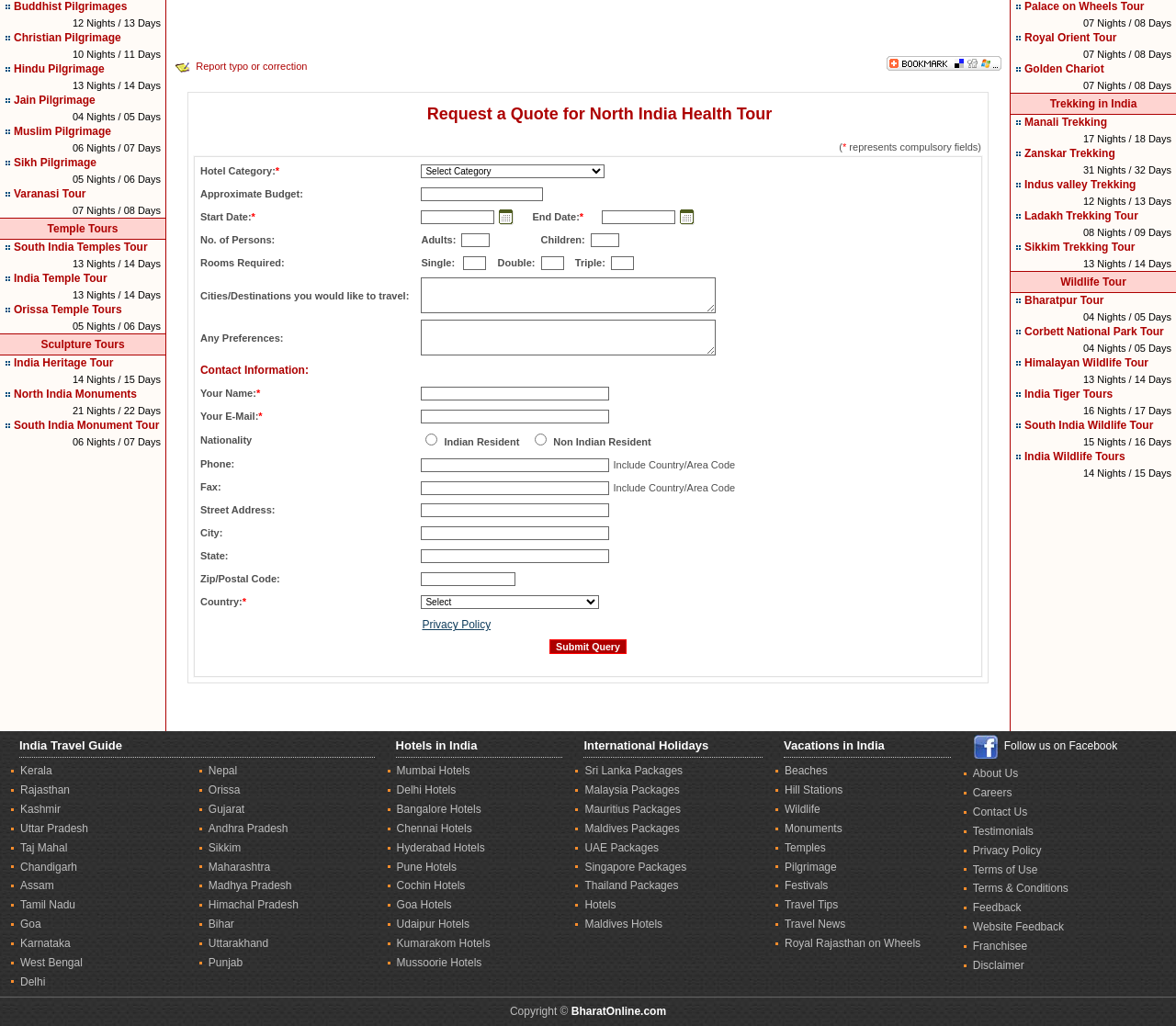Locate the bounding box of the UI element based on this description: "Vacations in India". Provide four float numbers between 0 and 1 as [left, top, right, bottom].

[0.666, 0.72, 0.752, 0.734]